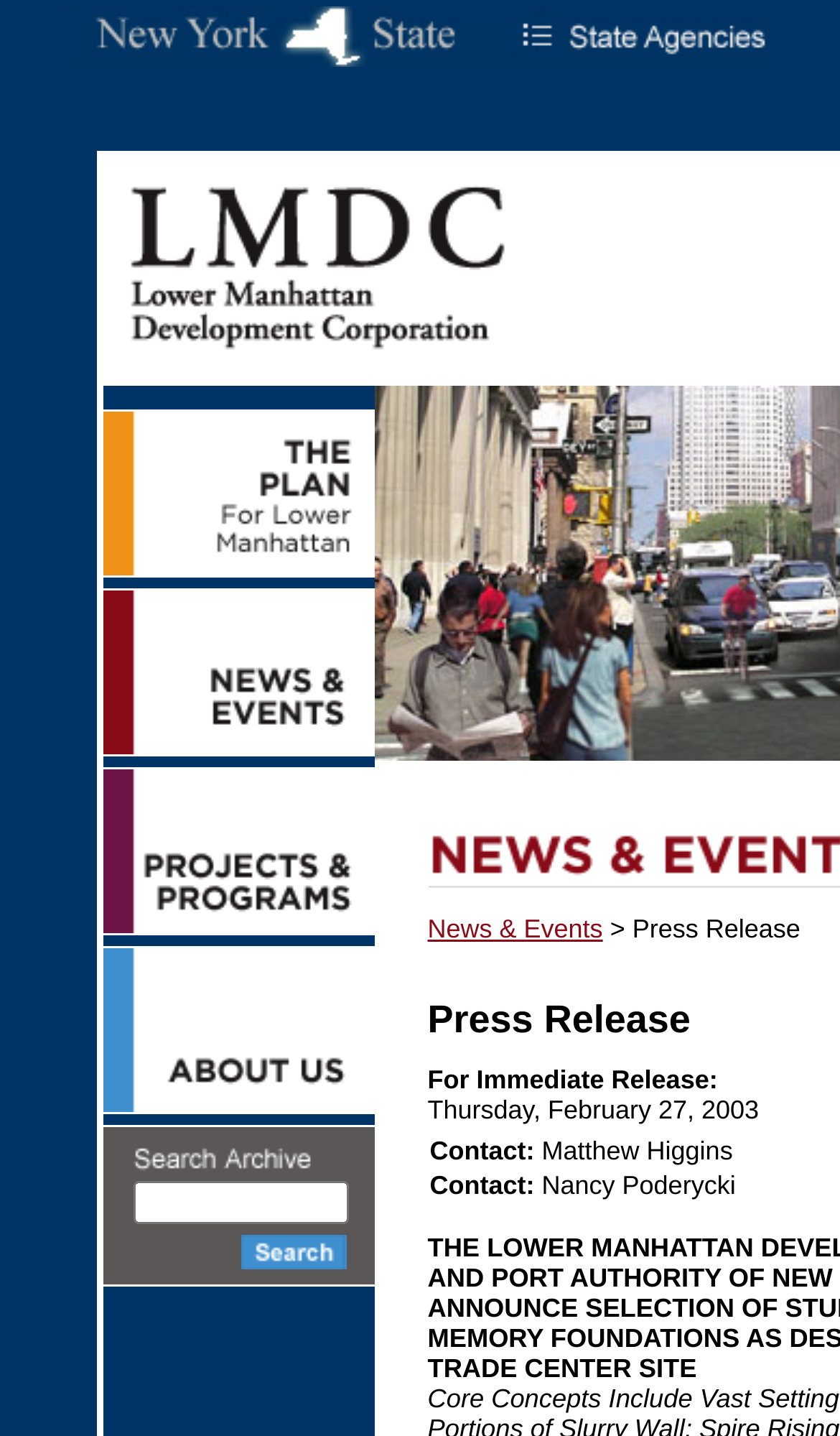Locate the bounding box coordinates of the element's region that should be clicked to carry out the following instruction: "Click the LMDC logo". The coordinates need to be four float numbers between 0 and 1, i.e., [left, top, right, bottom].

[0.122, 0.11, 0.624, 0.255]